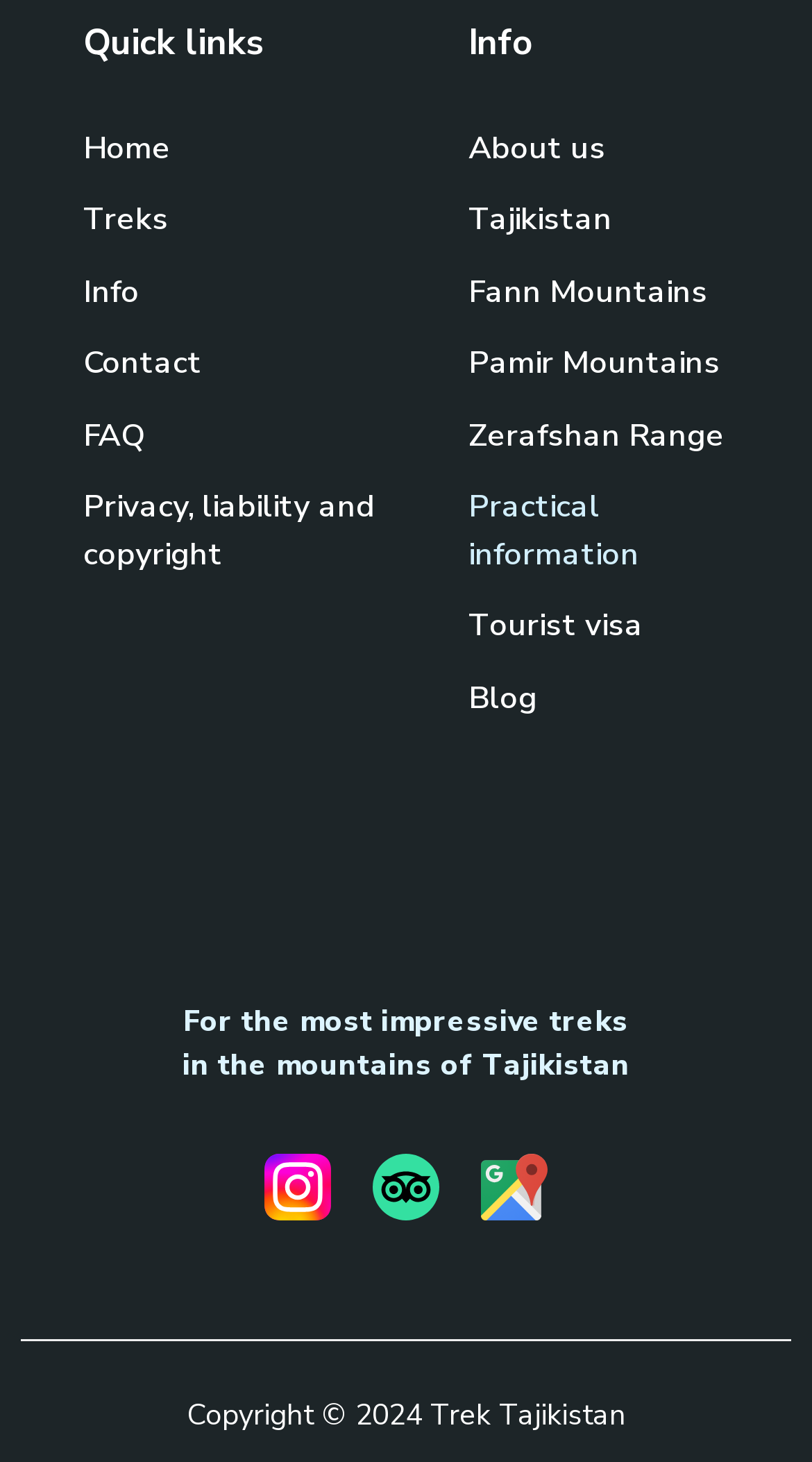Please locate the bounding box coordinates of the region I need to click to follow this instruction: "Check out the Instagram profile".

[0.326, 0.79, 0.408, 0.845]